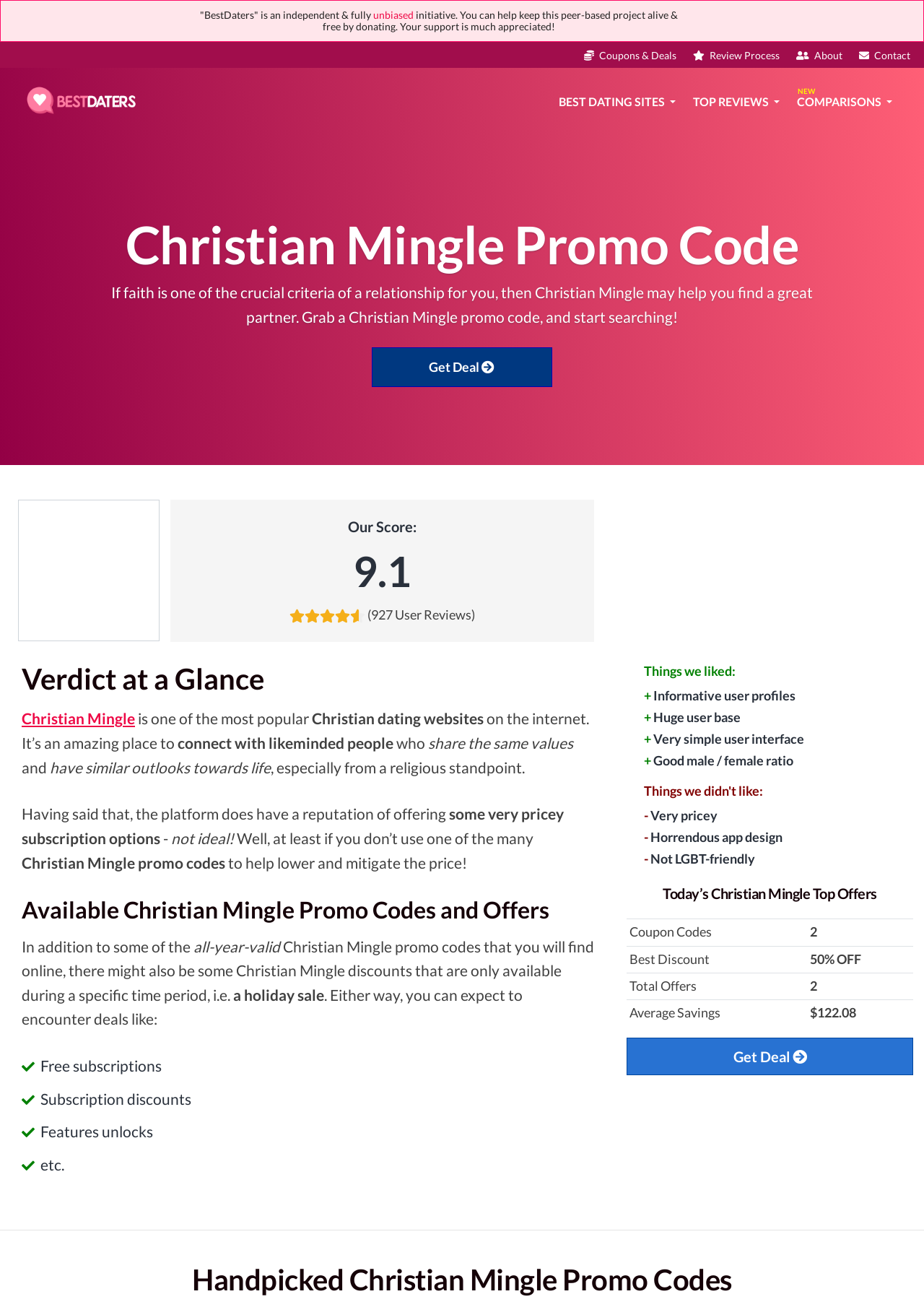What is the name of the website?
Craft a detailed and extensive response to the question.

The name of the website can be found at the top of the webpage, where it says 'BestDaters' is an independent & fully unbiased initiative.